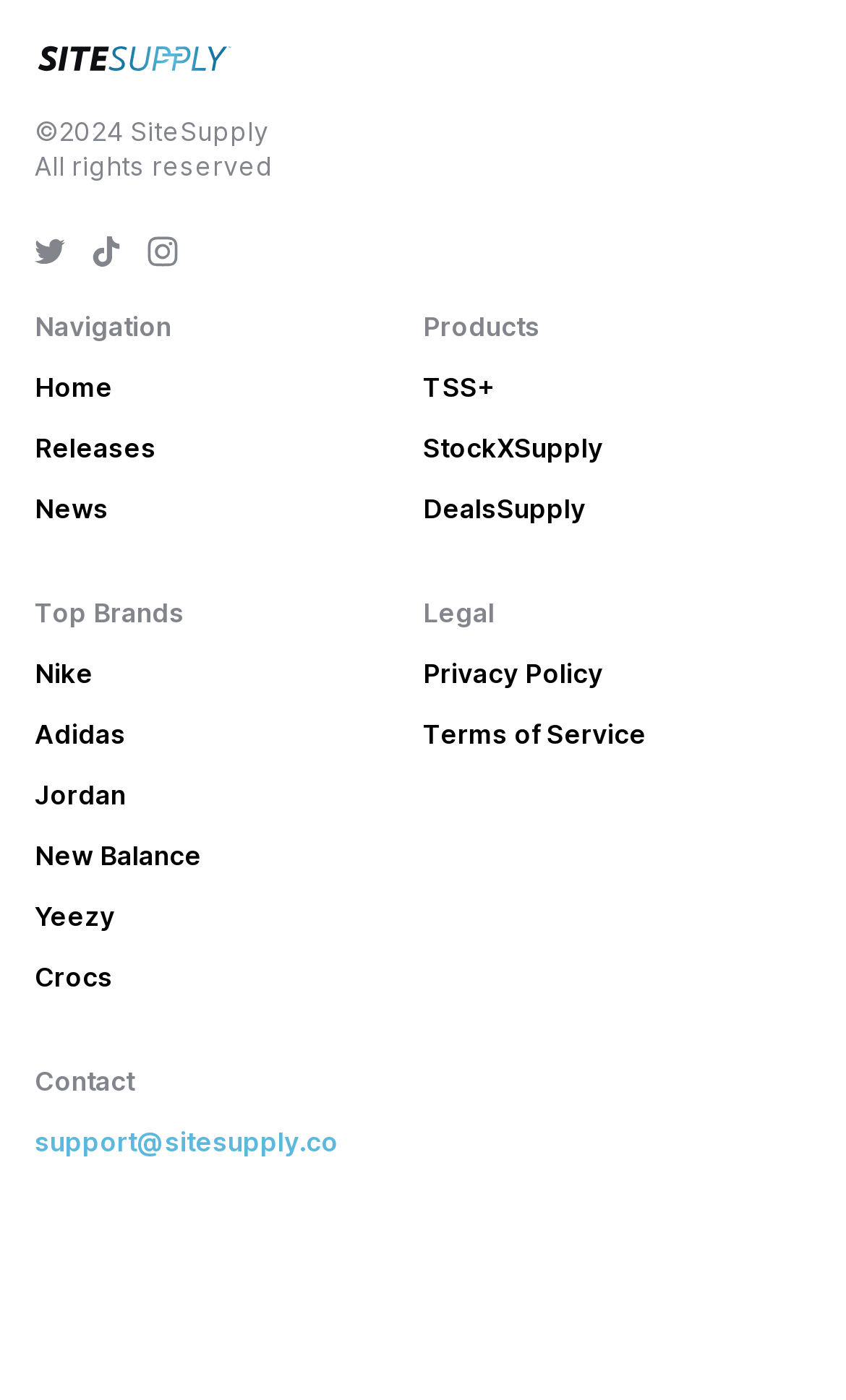For the element described, predict the bounding box coordinates as (top-left x, top-left y, bottom-right x, bottom-right y). All values should be between 0 and 1. Element description: Terms of Service

[0.5, 0.513, 0.764, 0.536]